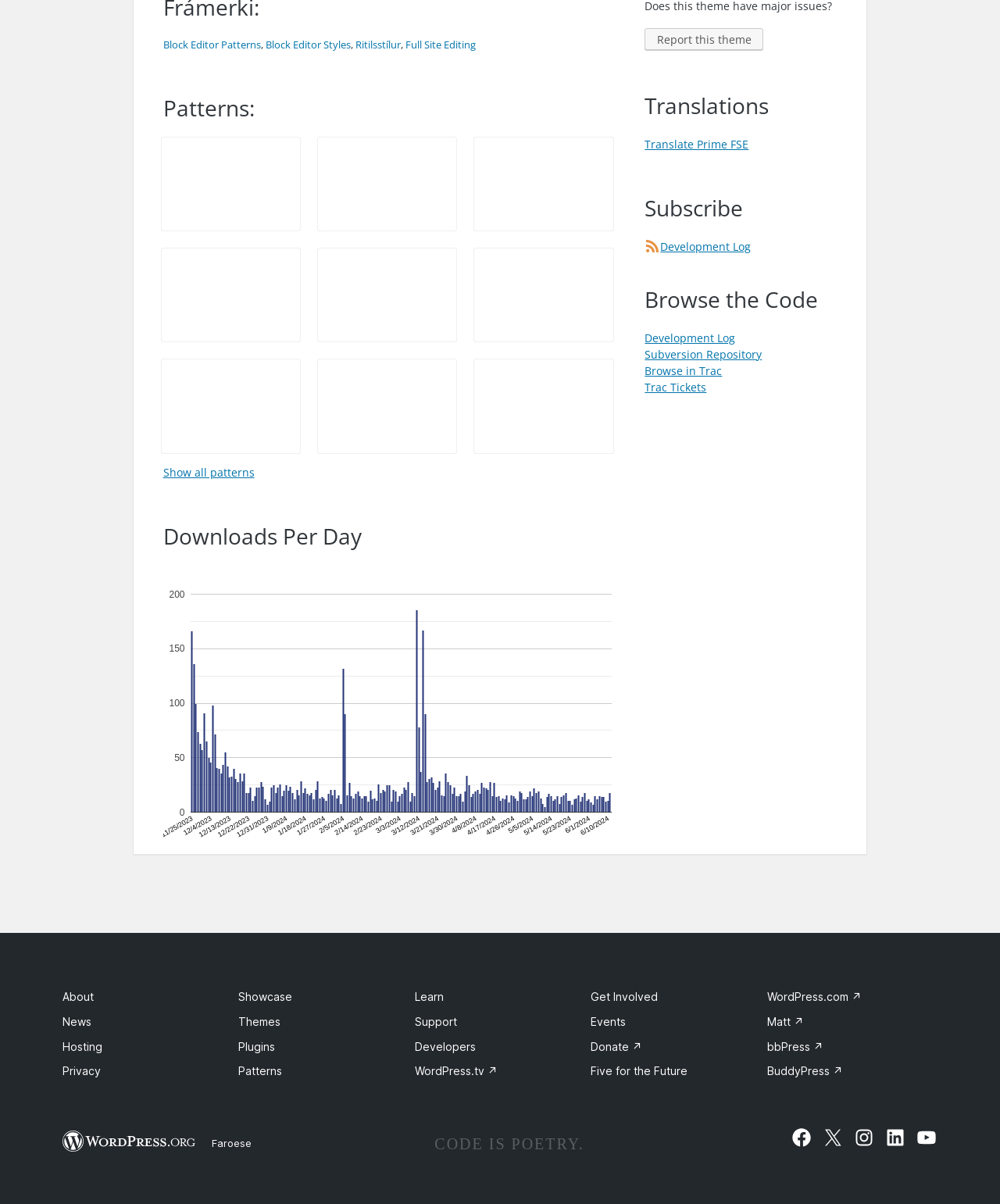What is the type of chart shown?
Provide a comprehensive and detailed answer to the question.

I determined the type of chart by reading the heading 'Downloads Per Day' above the chart, and the chart itself displays dates on the x-axis and download counts on the y-axis.